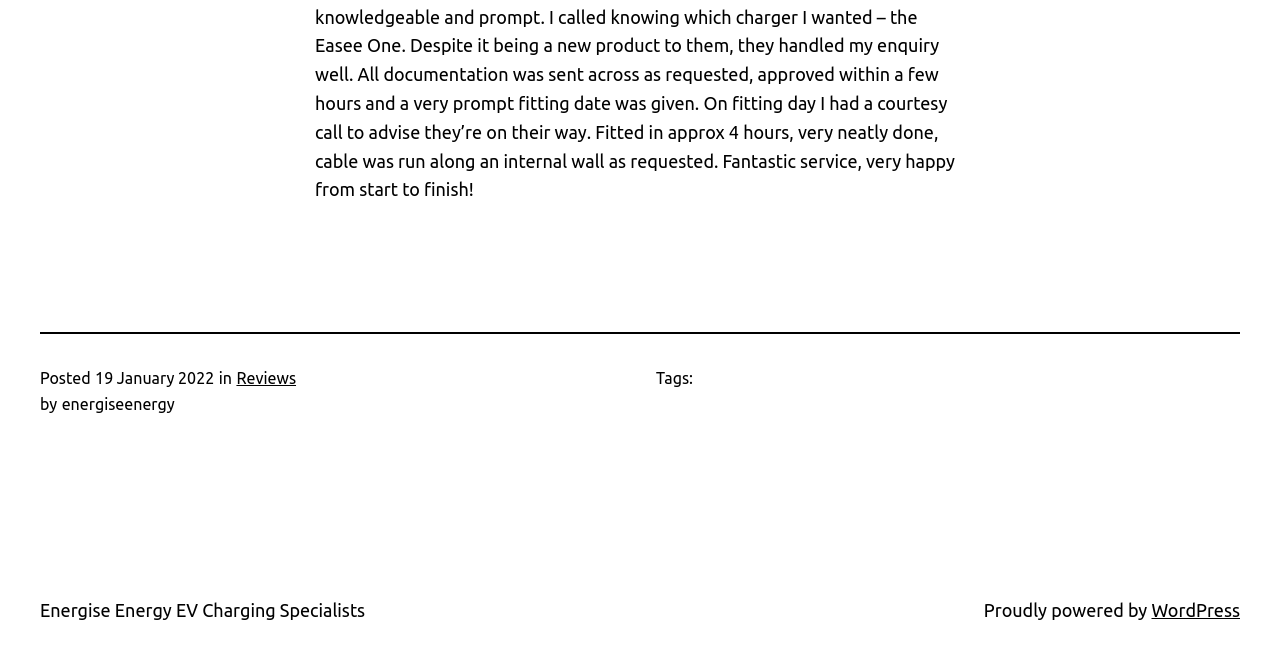Please find the bounding box coordinates in the format (top-left x, top-left y, bottom-right x, bottom-right y) for the given element description. Ensure the coordinates are floating point numbers between 0 and 1. Description: Reviews

[0.185, 0.559, 0.231, 0.586]